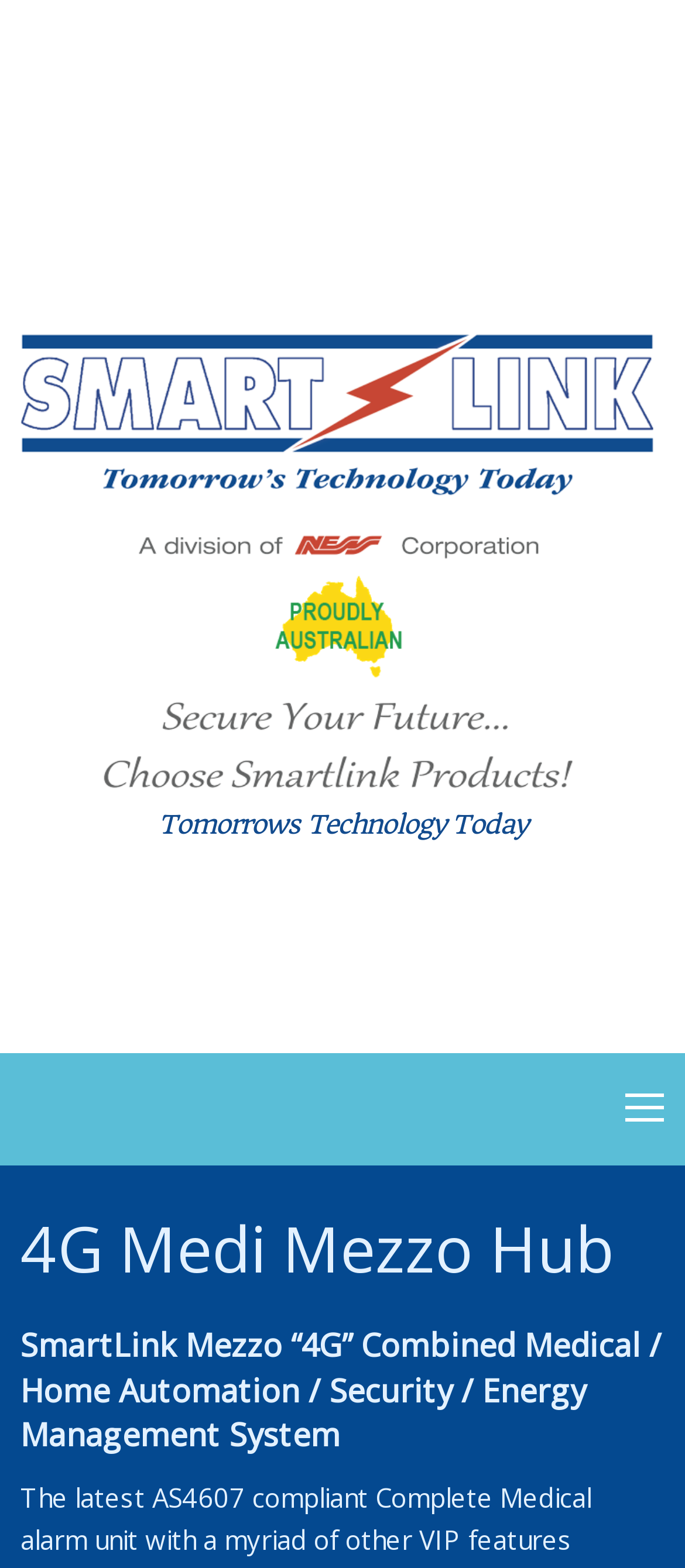What is the company name?
Identify the answer in the screenshot and reply with a single word or phrase.

SmartLink